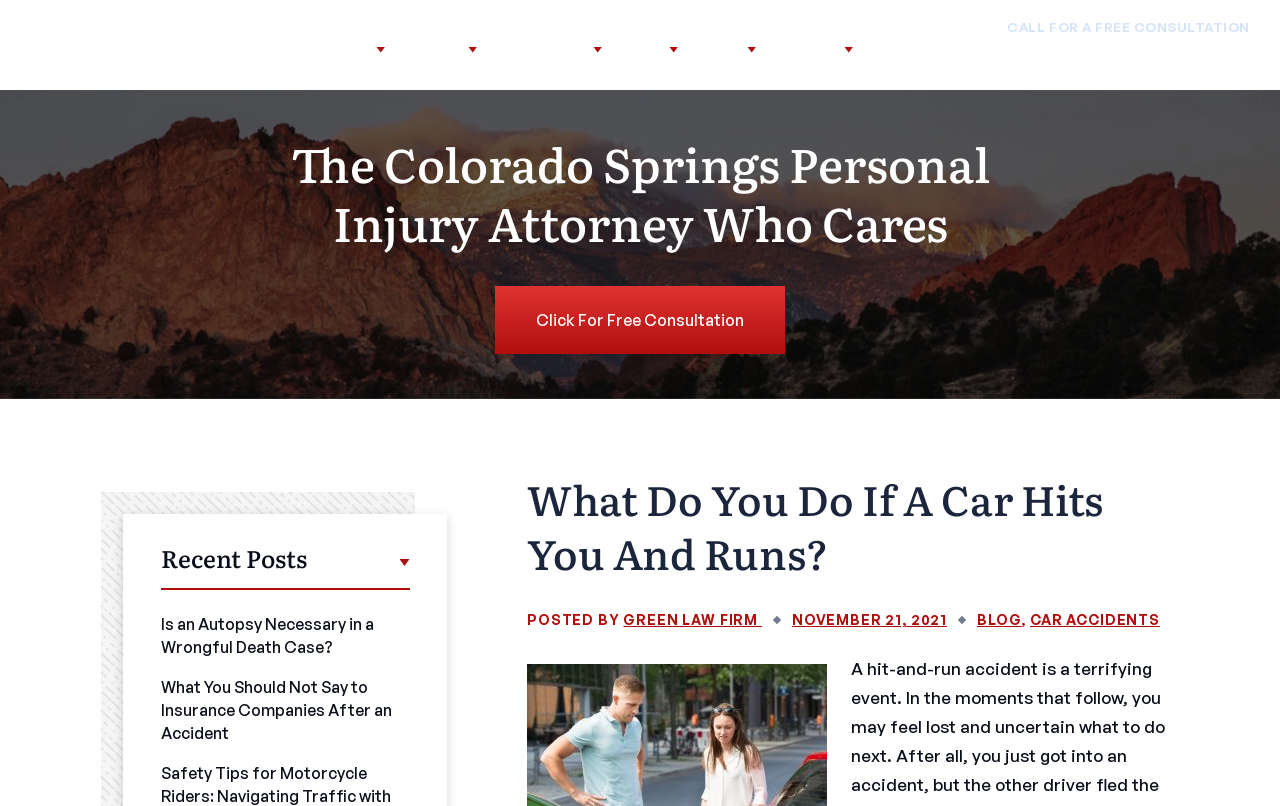How many recent posts are listed?
Please answer the question with as much detail and depth as you can.

I found the number of recent posts by looking at the links under the 'Recent Posts' heading, and I counted two links: 'Is an Autopsy Necessary in a Wrongful Death Case?' and 'What You Should Not Say to Insurance Companies After an Accident'.